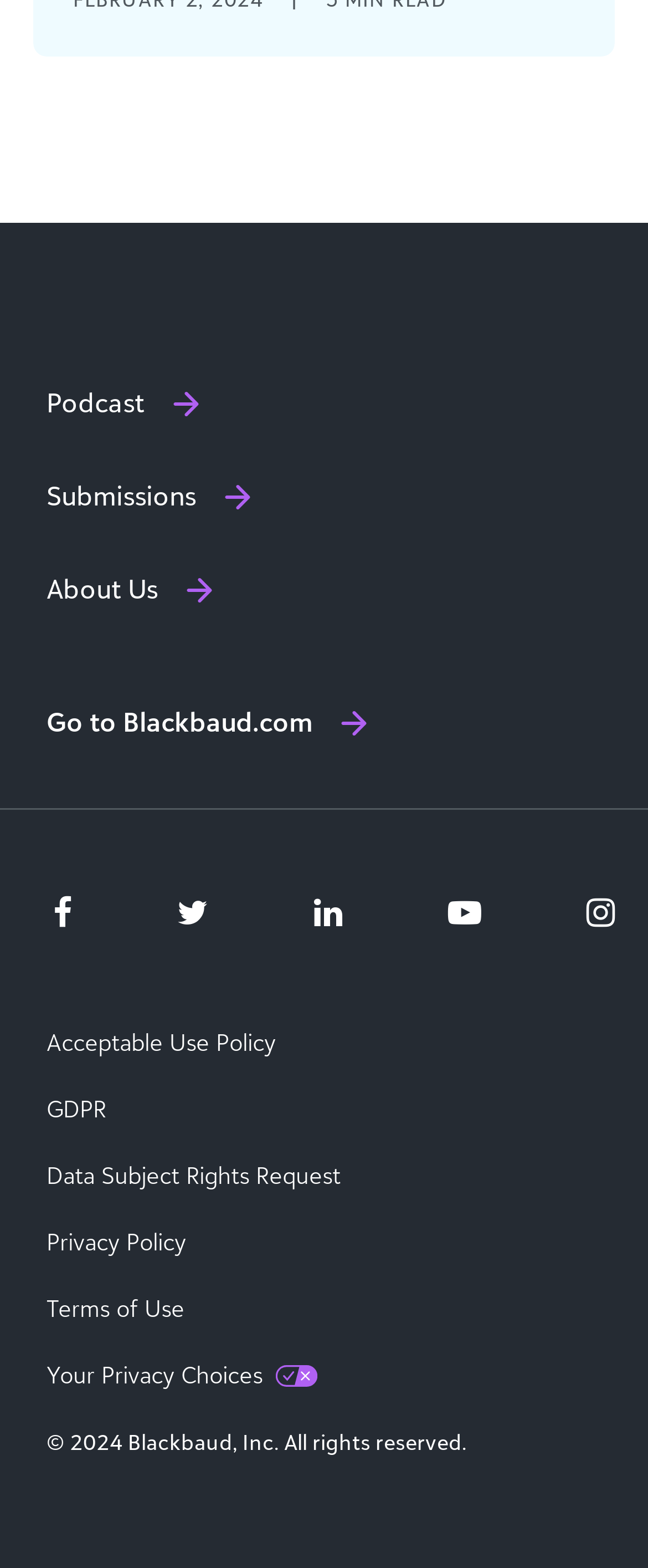How many links are there in the footer section?
Please answer the question as detailed as possible based on the image.

I counted the number of links in the footer section by looking at the links 'Acceptable Use Policy', 'GDPR', 'Data Subject Rights Request', 'Privacy Policy', 'Terms of Use', 'Your Privacy Choices', 'Go to Blackbaud.com', 'Podcast', 'Submissions', and 'About Us'.